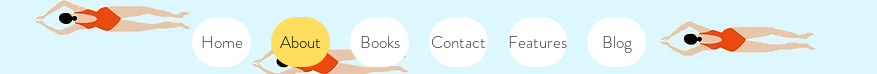Craft a thorough explanation of what is depicted in the image.

The image titled "Swimmer Pattern" features a whimsical illustration of several individuals swimming, depicted in a playful and stylized manner. Each swimmer is shown in bright red swimsuits against a light blue background, creating a refreshing and vibrant visual. The design is likely intended to evoke feelings of summer fun and leisure, fitting seamlessly into the website's "About" section, where visitors can learn more about the author and their literary journey. This cheerful motif complements navigation options such as "Home," "Books," "Contact," "Features," and "Blog," which frame the illustration, emphasizing a user-friendly layout that invites exploration of the author's work.